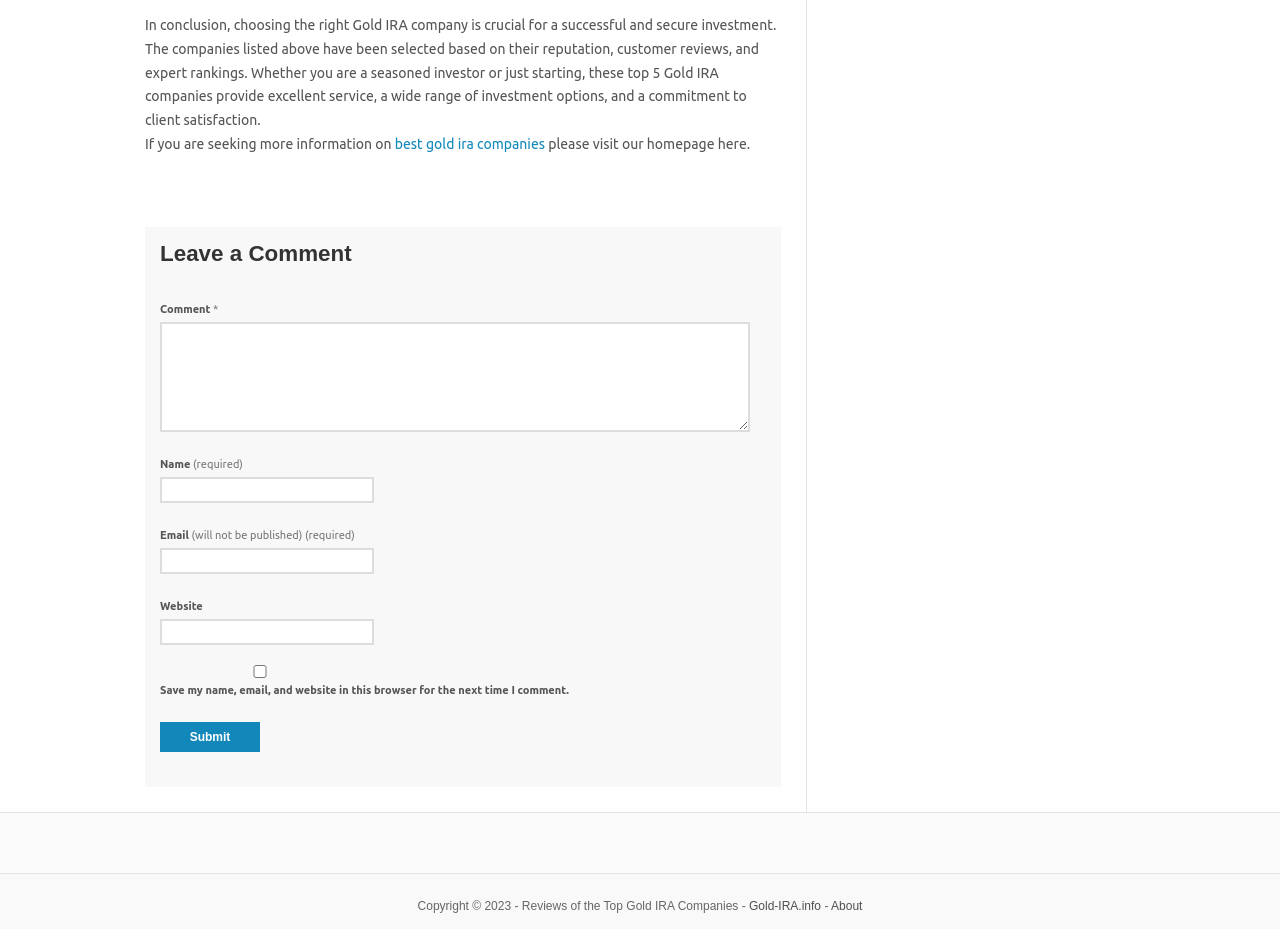Could you determine the bounding box coordinates of the clickable element to complete the instruction: "Click the 'Submit' button"? Provide the coordinates as four float numbers between 0 and 1, i.e., [left, top, right, bottom].

[0.125, 0.778, 0.203, 0.81]